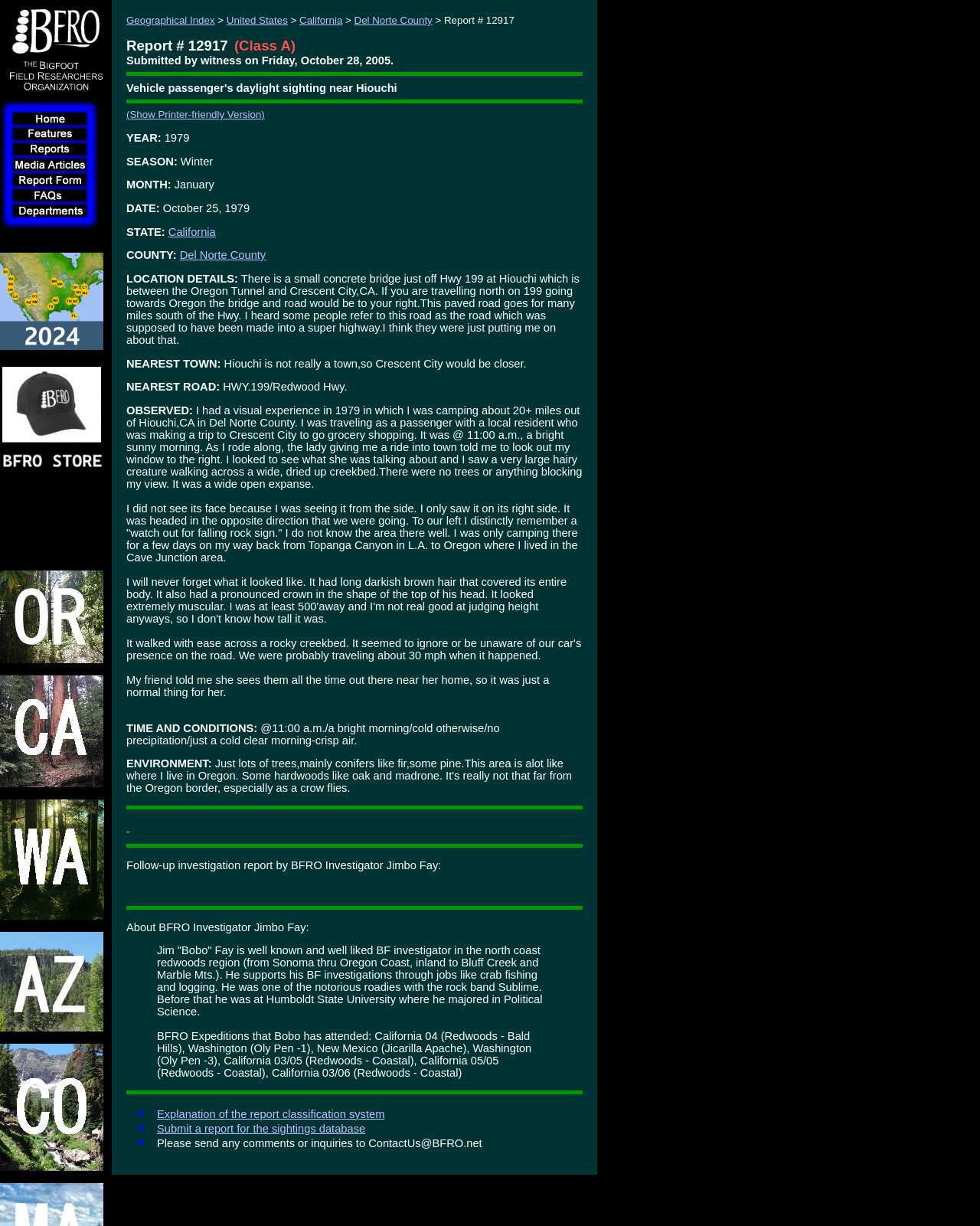Can you pinpoint the bounding box coordinates for the clickable element required for this instruction: "Check out our new site"? The coordinates should be four float numbers between 0 and 1, i.e., [left, top, right, bottom].

None